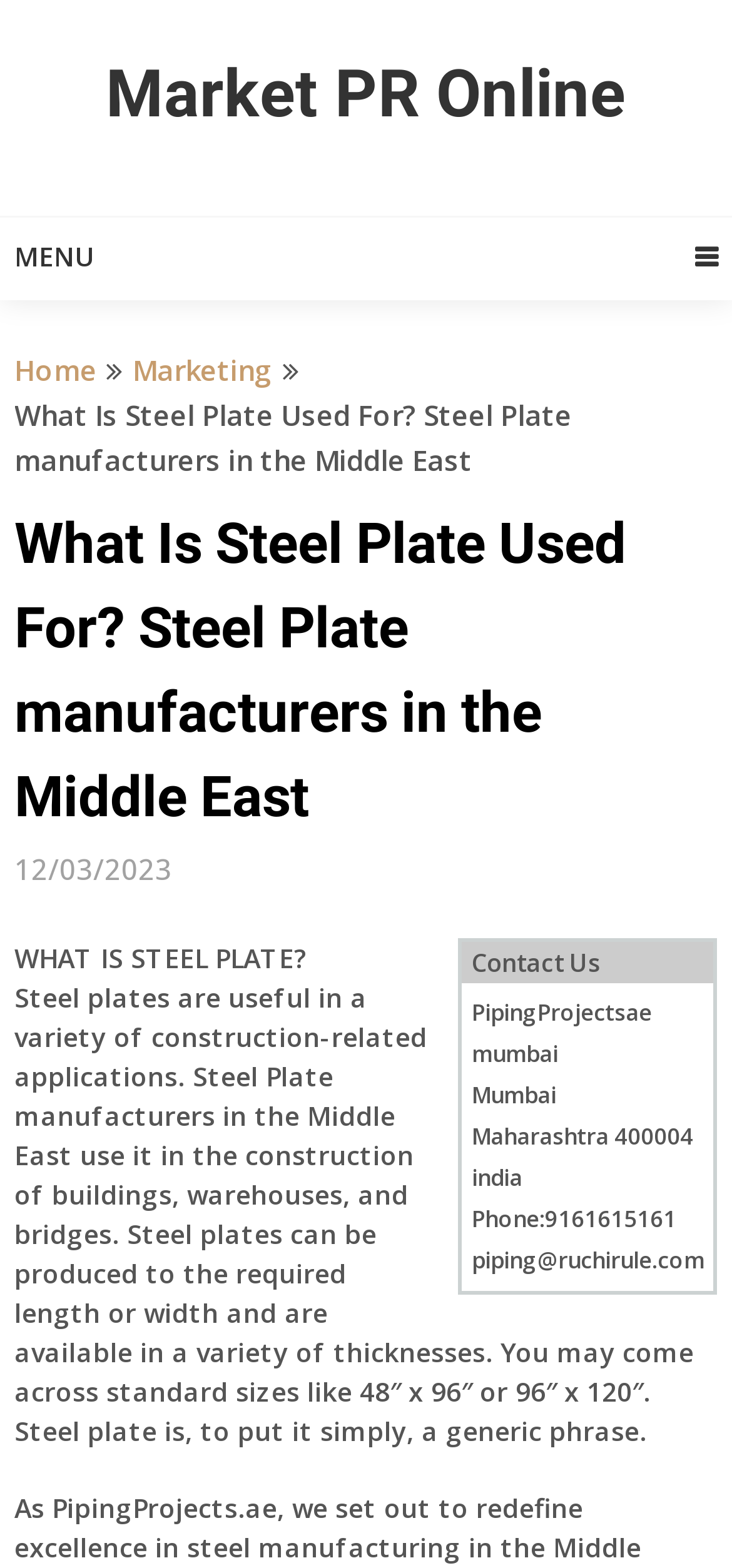Give the bounding box coordinates for the element described by: "Market PR Online".

[0.145, 0.036, 0.855, 0.085]